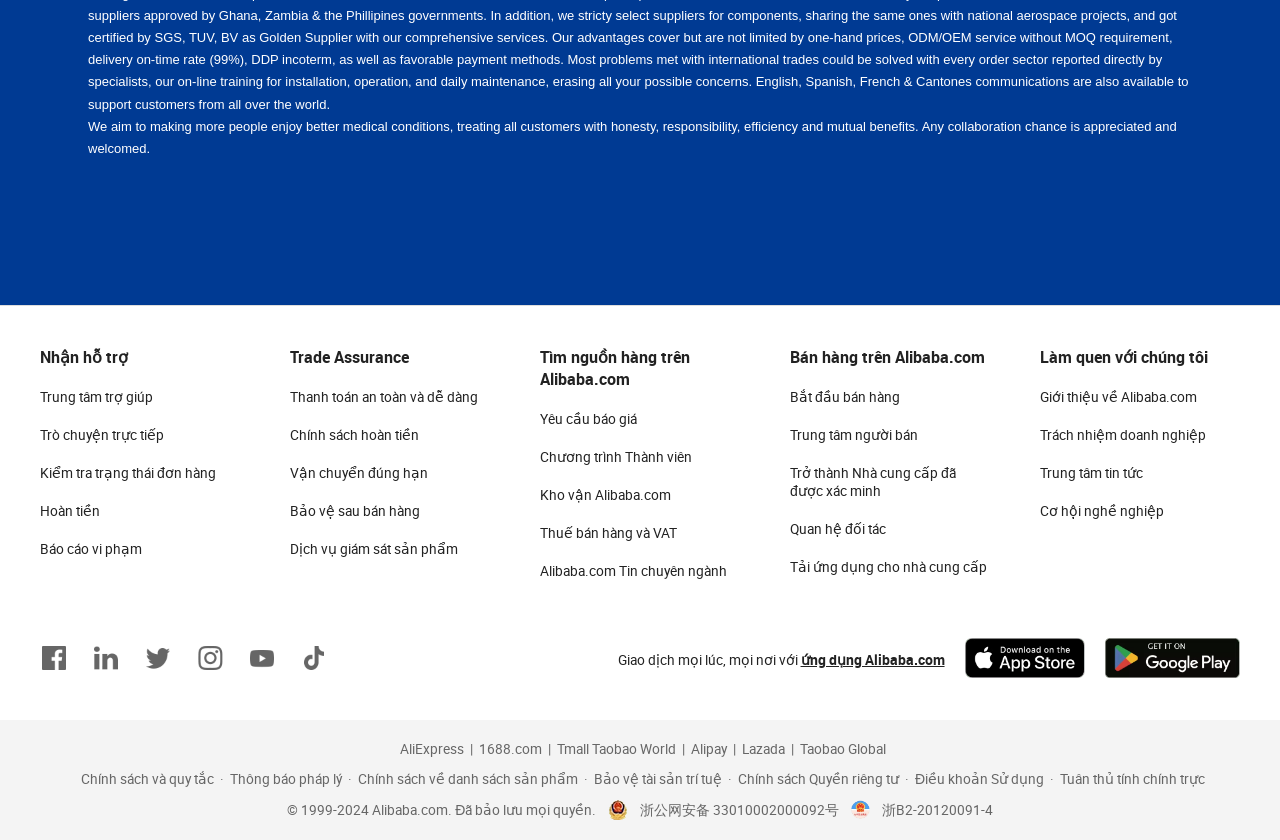Please provide the bounding box coordinates for the element that needs to be clicked to perform the following instruction: "Chat with us". The coordinates should be given as four float numbers between 0 and 1, i.e., [left, top, right, bottom].

[0.031, 0.508, 0.128, 0.527]